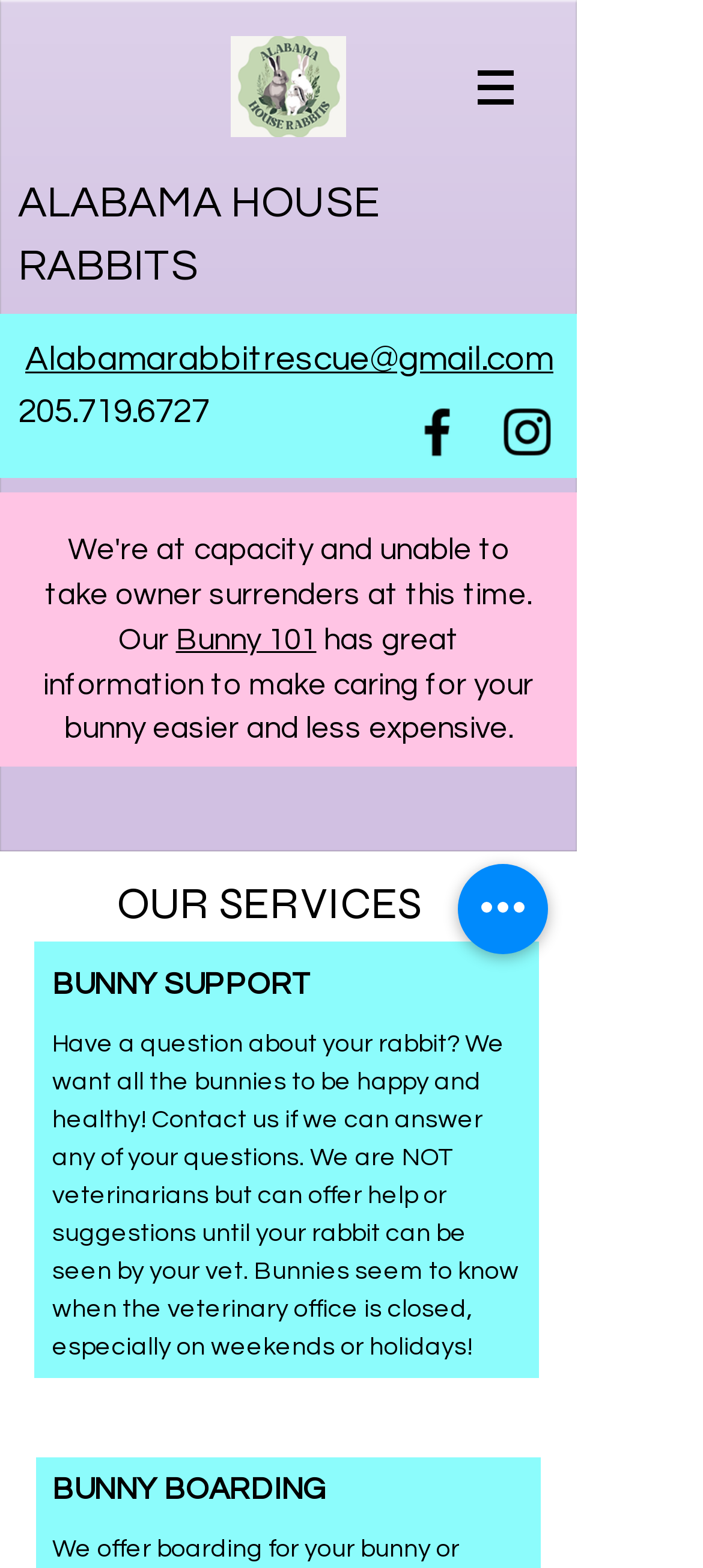Given the element description ALABAMA HOUSE RABBITS, specify the bounding box coordinates of the corresponding UI element in the format (top-left x, top-left y, bottom-right x, bottom-right y). All values must be between 0 and 1.

[0.026, 0.115, 0.538, 0.184]